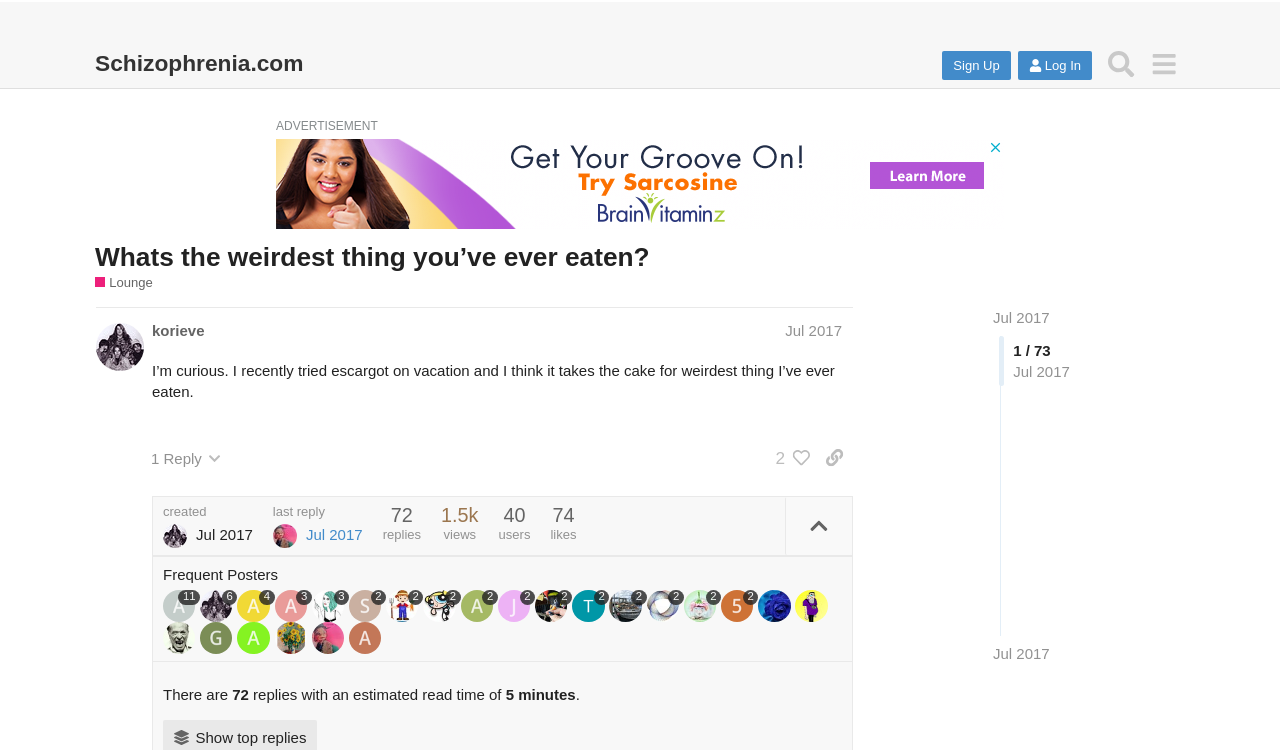Pinpoint the bounding box coordinates for the area that should be clicked to perform the following instruction: "View the replies of the post".

[0.11, 0.587, 0.18, 0.634]